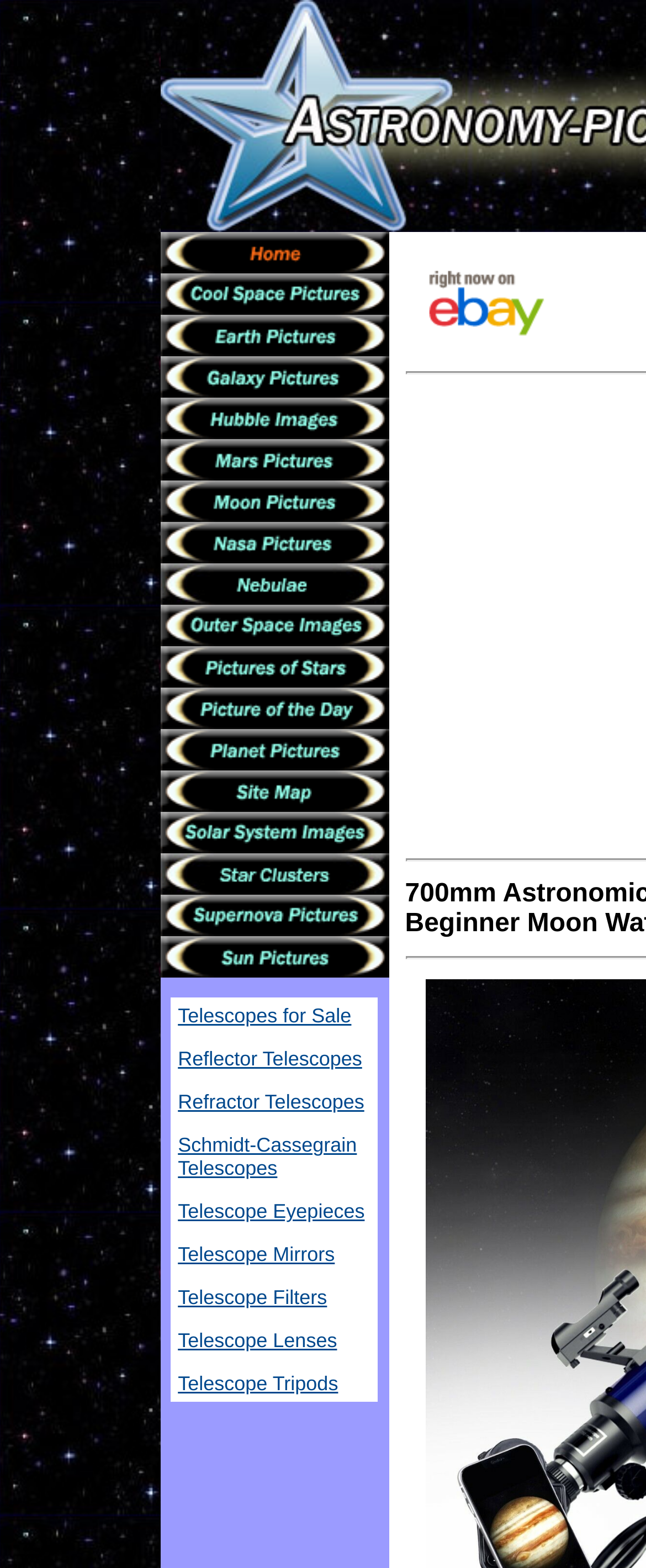Locate the bounding box coordinates of the element I should click to achieve the following instruction: "browse nebula images".

[0.247, 0.374, 0.601, 0.389]